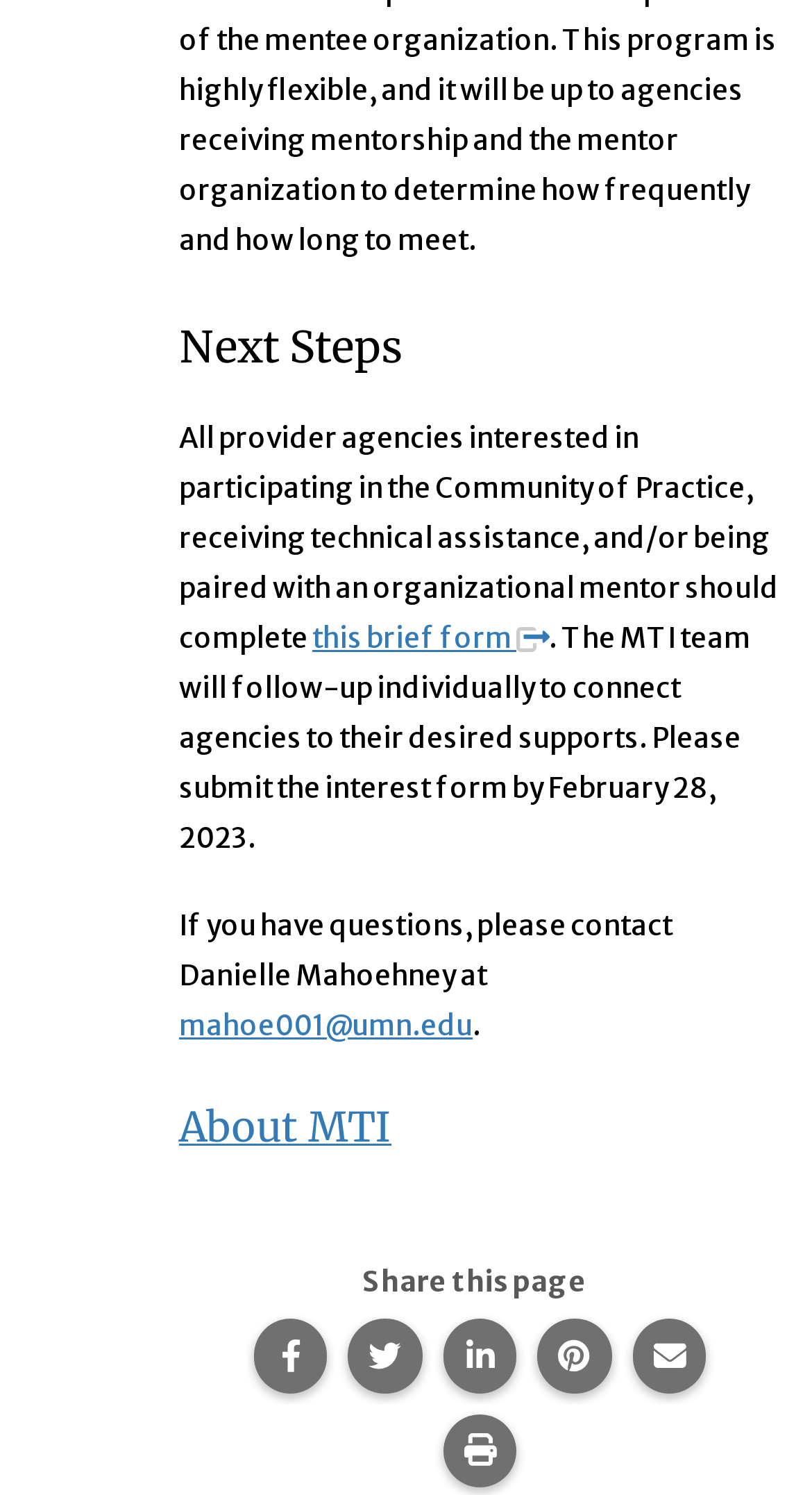Using the details from the image, please elaborate on the following question: What is the contact email for questions?

I found the contact email by reading the text that says 'If you have questions, please contact Danielle Mahoehney at mahoe001@umn.edu.' which is located below the 'Next Steps' heading.